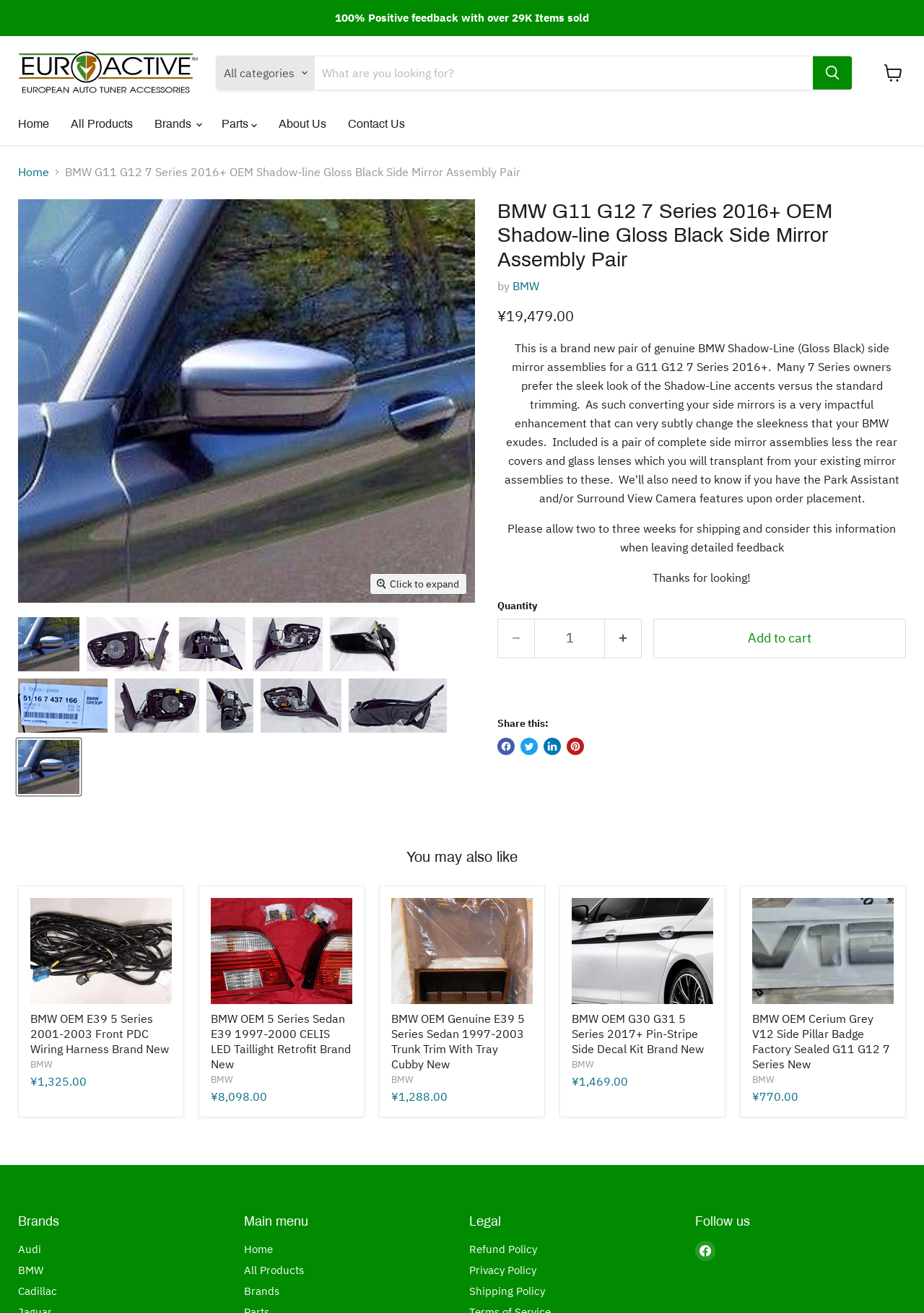What is the current price of the product?
From the screenshot, provide a brief answer in one word or phrase.

¥19,479.00